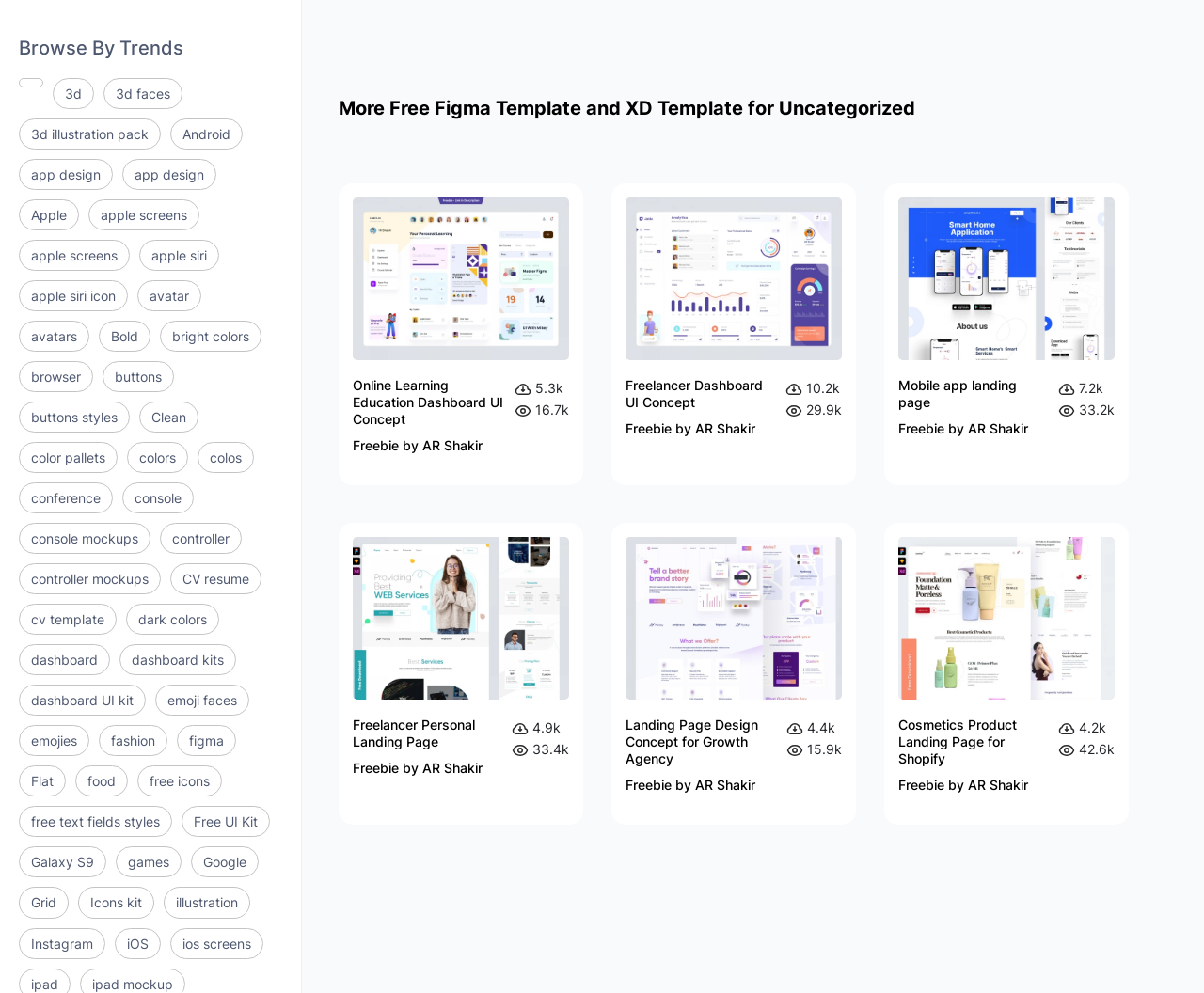Answer the question using only a single word or phrase: 
What type of templates are available on this webpage?

UI design templates